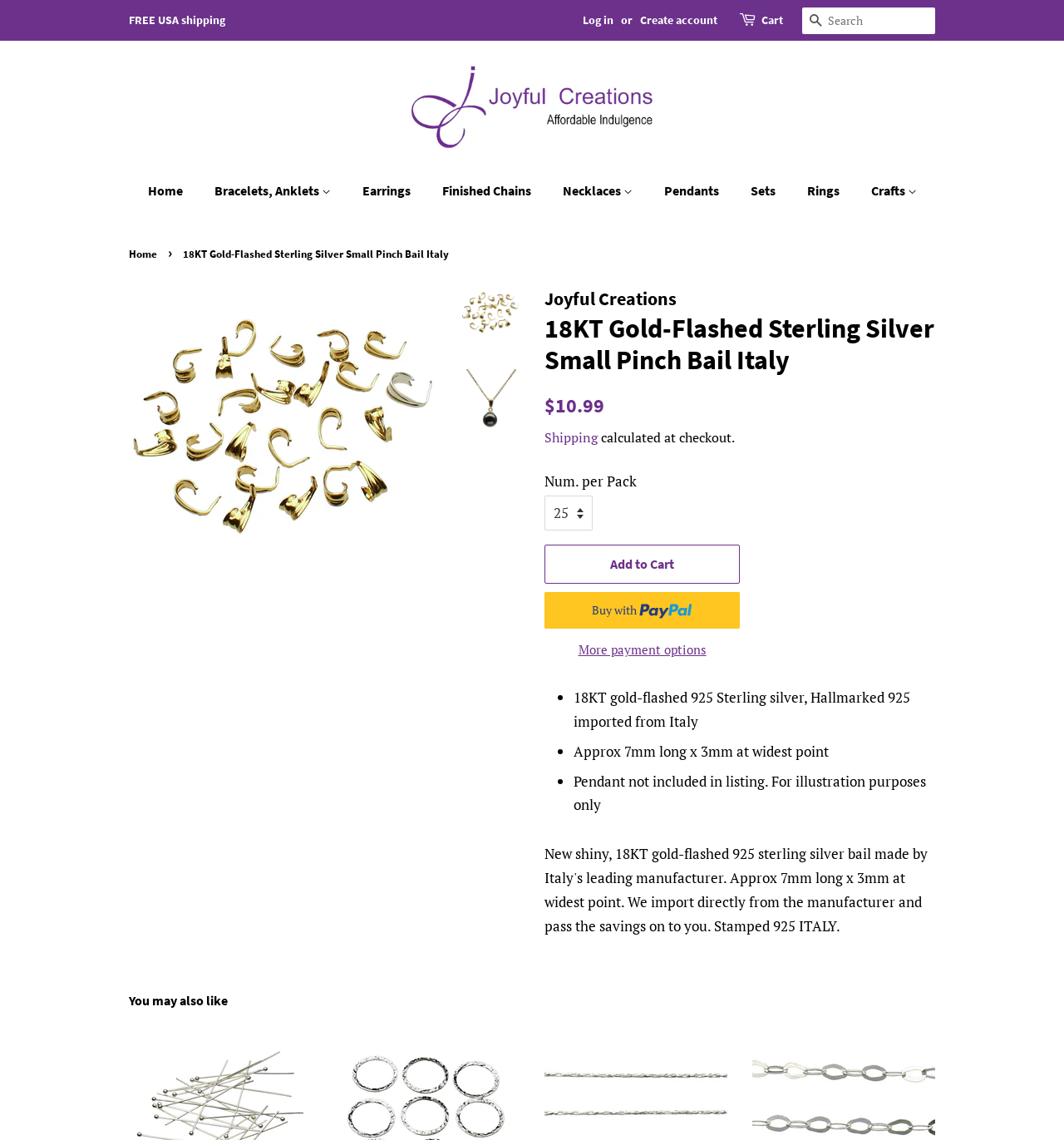Please provide a detailed answer to the question below based on the screenshot: 
What is the purpose of the image?

I found this answer by looking at the product description, which mentions 'Pendant not included in listing. For illustration purposes only'.